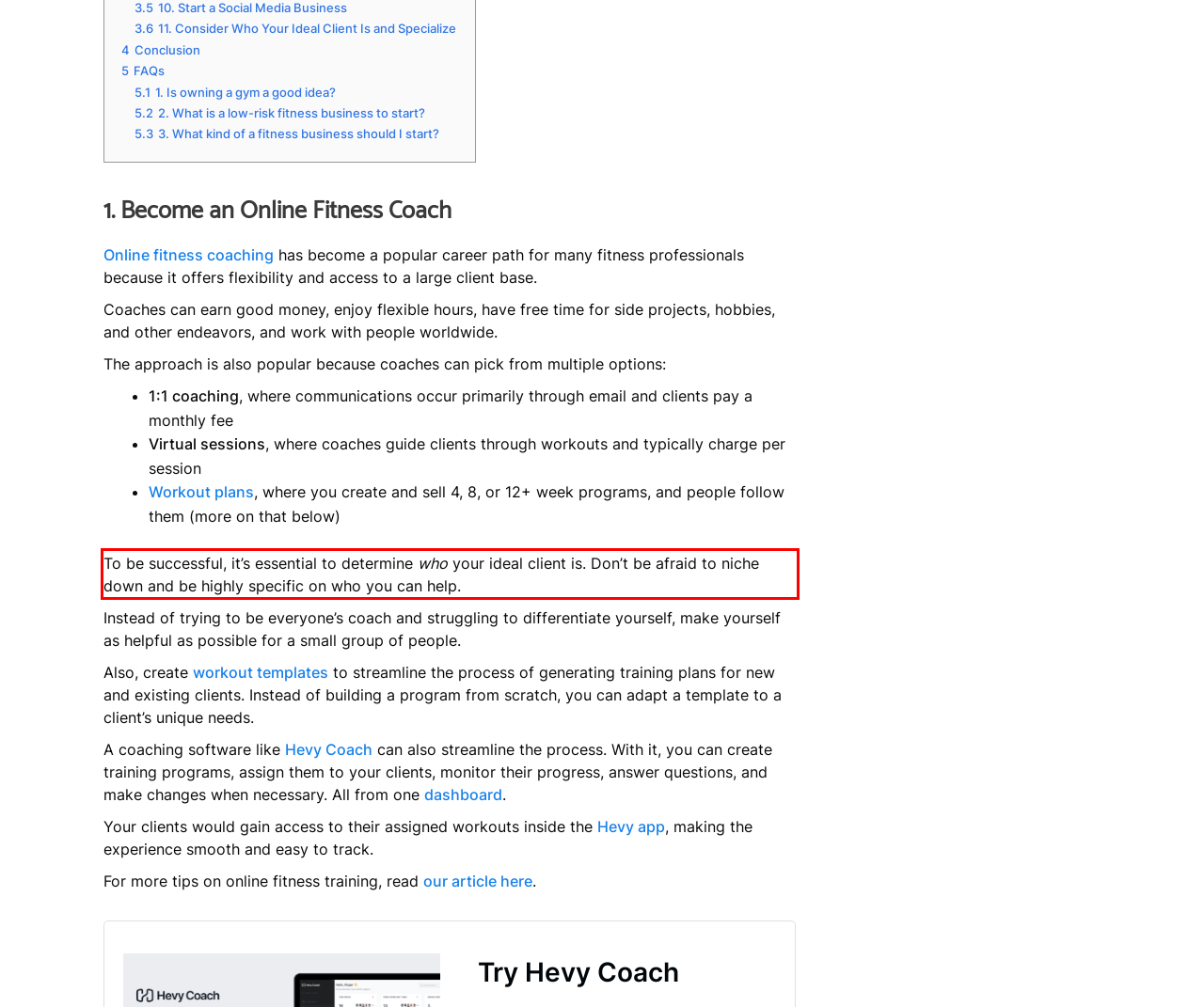You are given a webpage screenshot with a red bounding box around a UI element. Extract and generate the text inside this red bounding box.

To be successful, it’s essential to determine who your ideal client is. Don’t be afraid to niche down and be highly specific on who you can help.